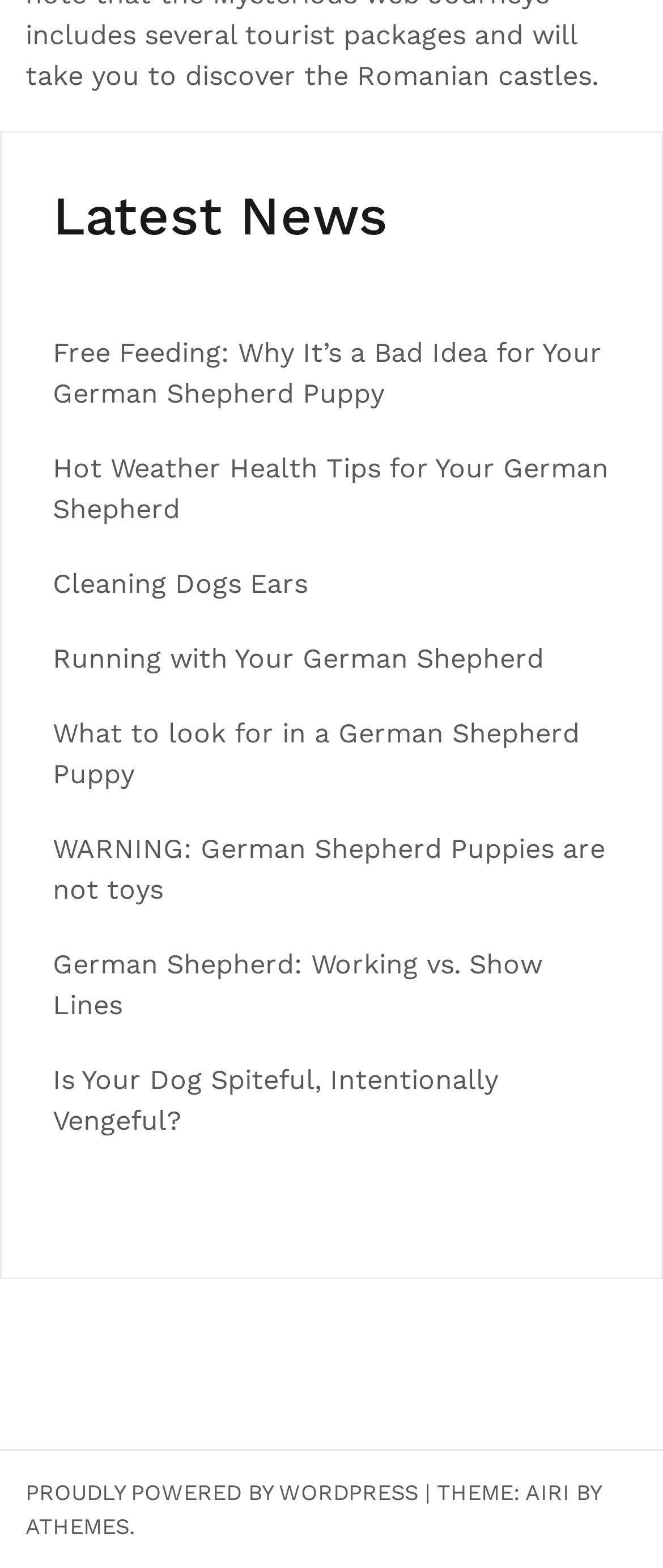Determine the bounding box coordinates of the region that needs to be clicked to achieve the task: "Check the theme of the website".

[0.659, 0.944, 0.792, 0.96]